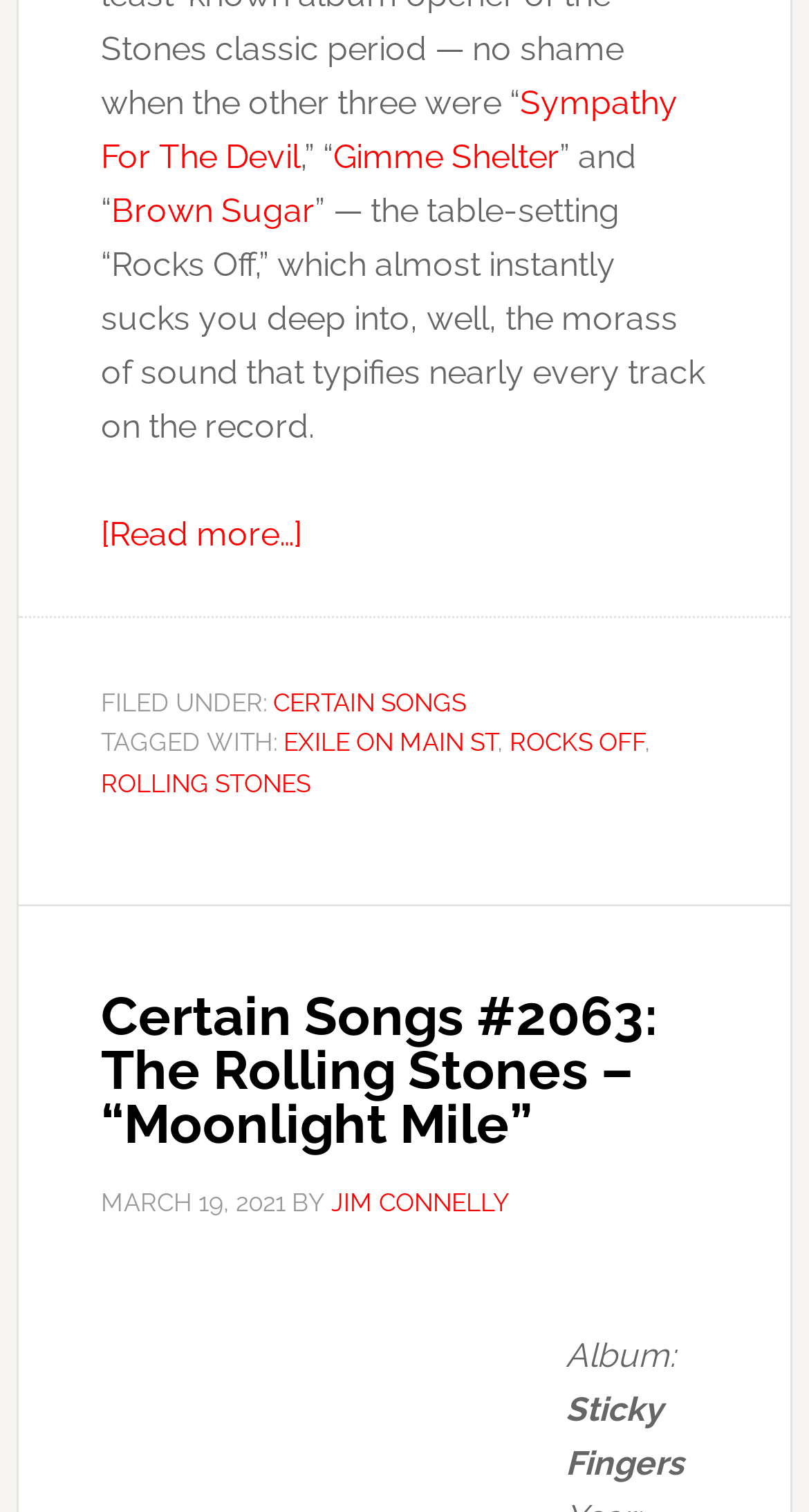What album is mentioned in the webpage?
From the details in the image, provide a complete and detailed answer to the question.

I found the album mentioned in the webpage by looking at the bottom section of the webpage, where I found a static text element with the text 'Album:' followed by another static text element with the text 'Sticky Fingers'.